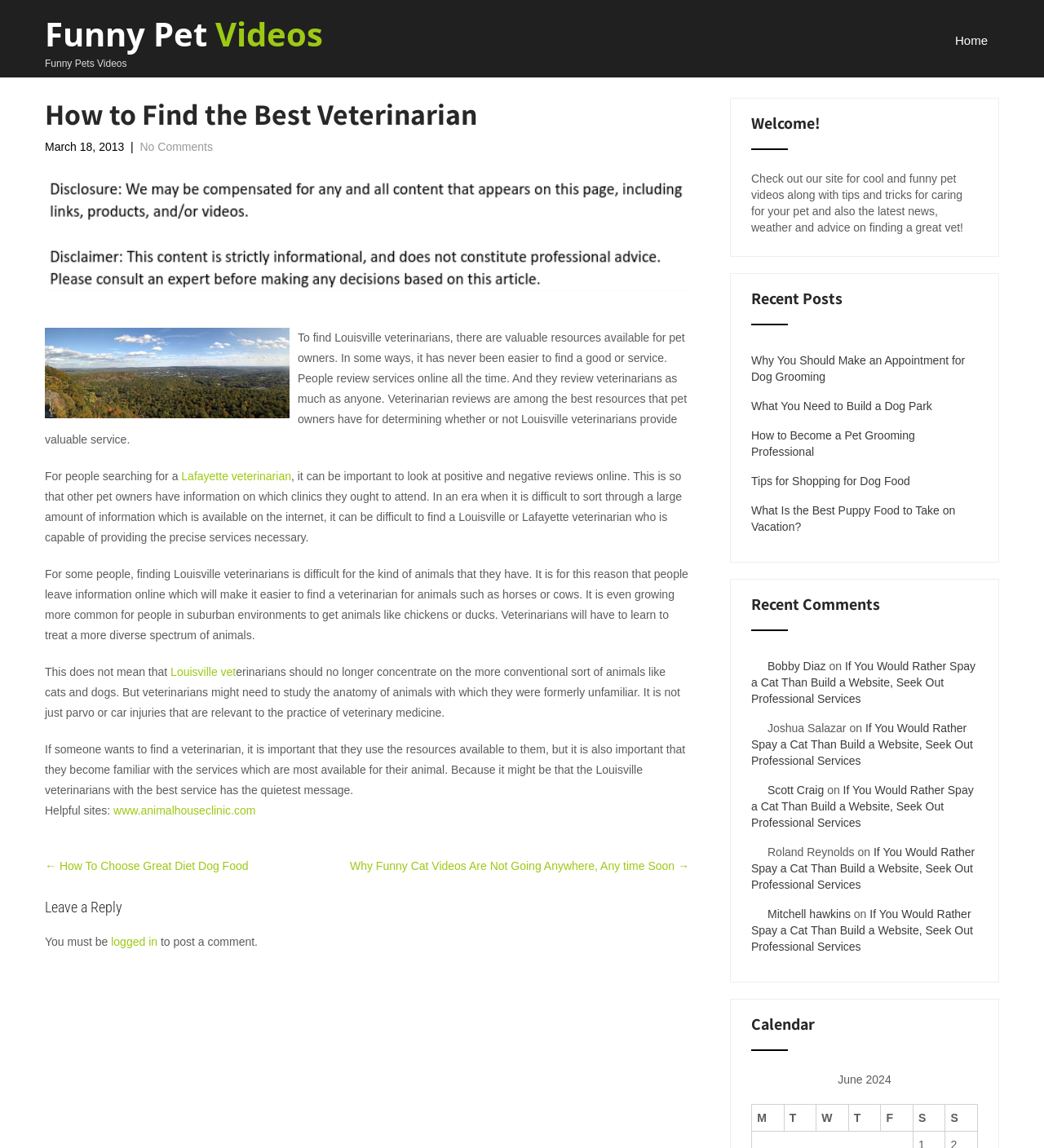What type of animals might require special care from veterinarians?
Give a comprehensive and detailed explanation for the question.

The article mentions that people are getting animals like horses, cows, chickens, and ducks, and veterinarians need to learn to treat a more diverse spectrum of animals. This implies that these animals might require special care from veterinarians.